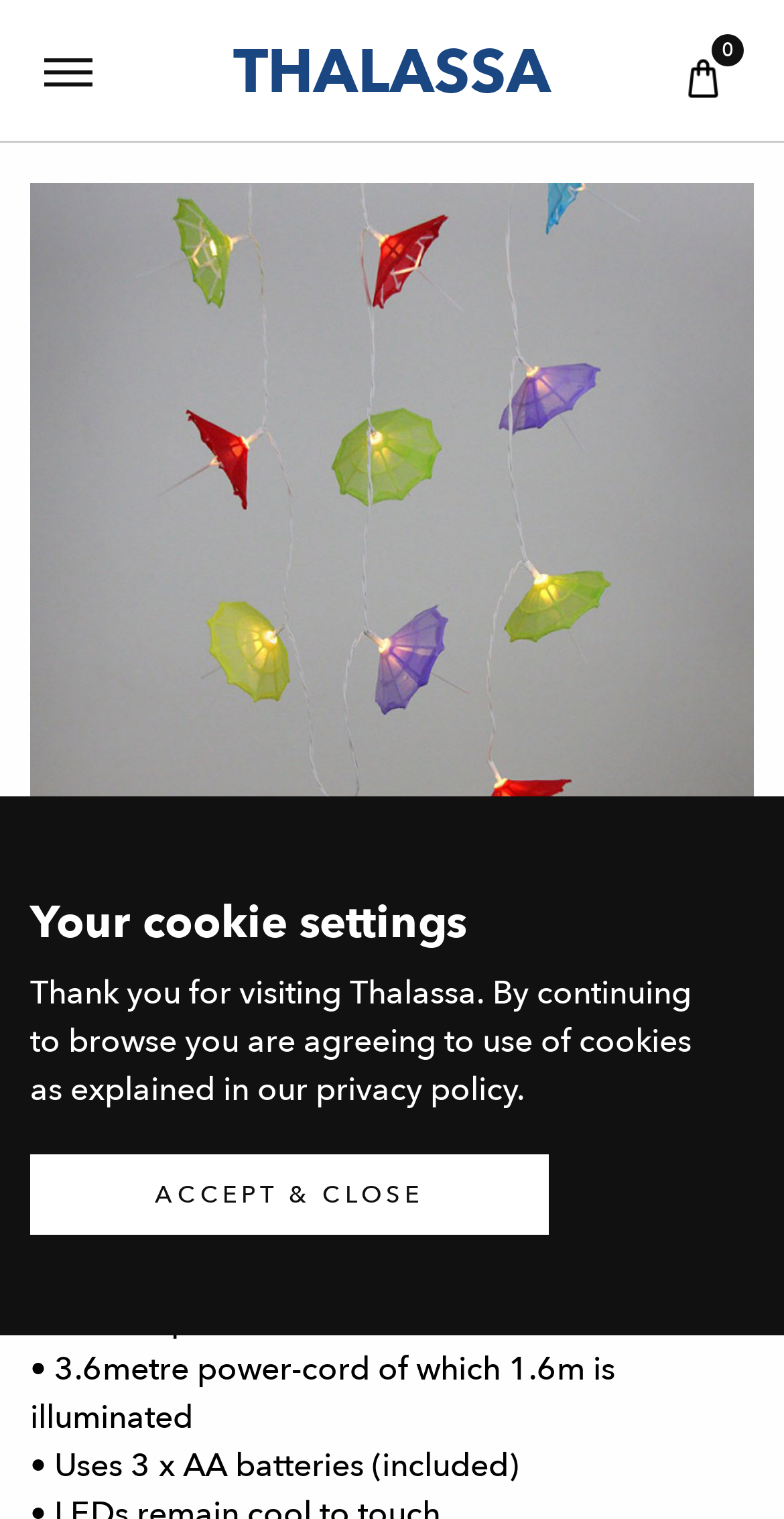Look at the image and give a detailed response to the following question: What is the product name?

The product name is obtained from the heading element 'Parasols Light String' which is located at the top of the webpage, indicating the main product being displayed.